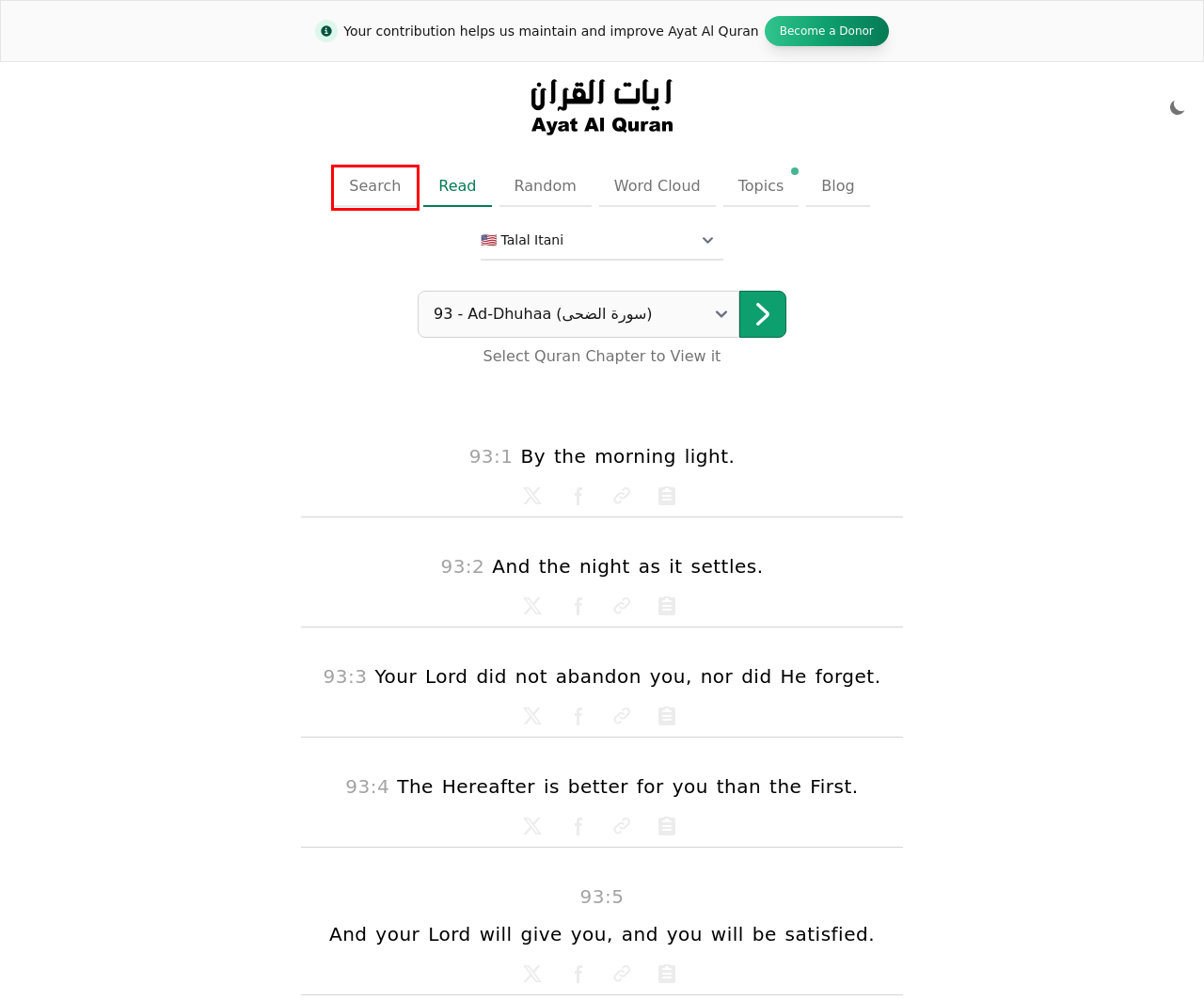You have received a screenshot of a webpage with a red bounding box indicating a UI element. Please determine the most fitting webpage description that matches the new webpage after clicking on the indicated element. The choices are:
A. Verse 93:2 – Ayat Al Quran
B. Search – Ayat Al Quran
C. Ayat Al Quran – Read, Search, and Discover Al Quran
D. Verse 93:4 – Ayat Al Quran
E. Random – Ayat Al Quran
F. Read – Ayat Al Quran
G. Verse 93:1 – Ayat Al Quran
H. Topics – Ayat Al Quran

B